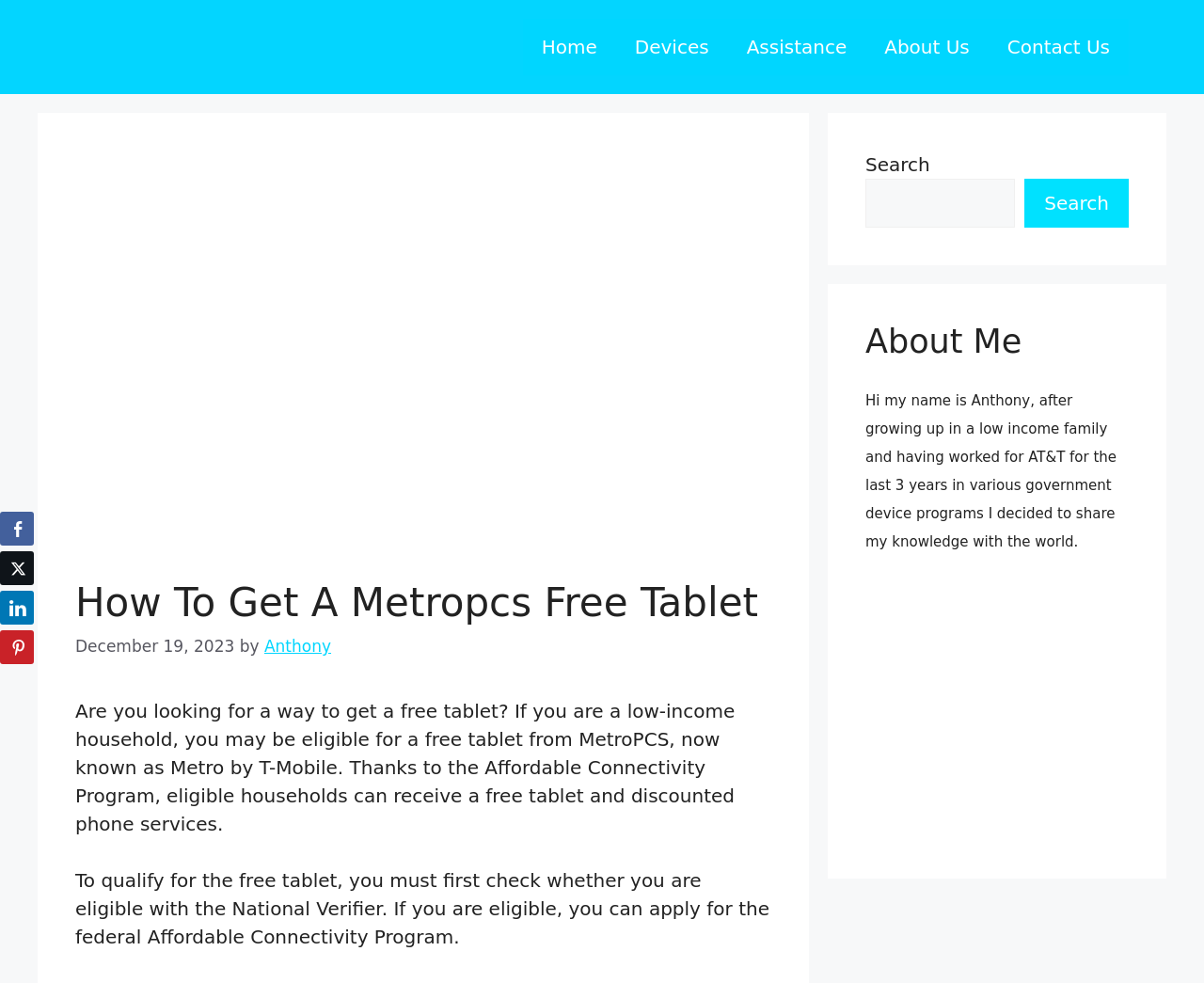Determine the bounding box coordinates of the element that should be clicked to execute the following command: "Click Government Devices".

[0.062, 0.035, 0.109, 0.058]